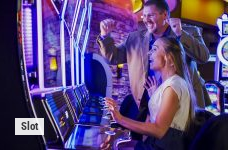What type of games are being played?
Provide a detailed and extensive answer to the question.

The image is labeled with the word 'Slot', which signifies that the specific focus of the image is on slot machine games, a staple attraction in casinos worldwide.